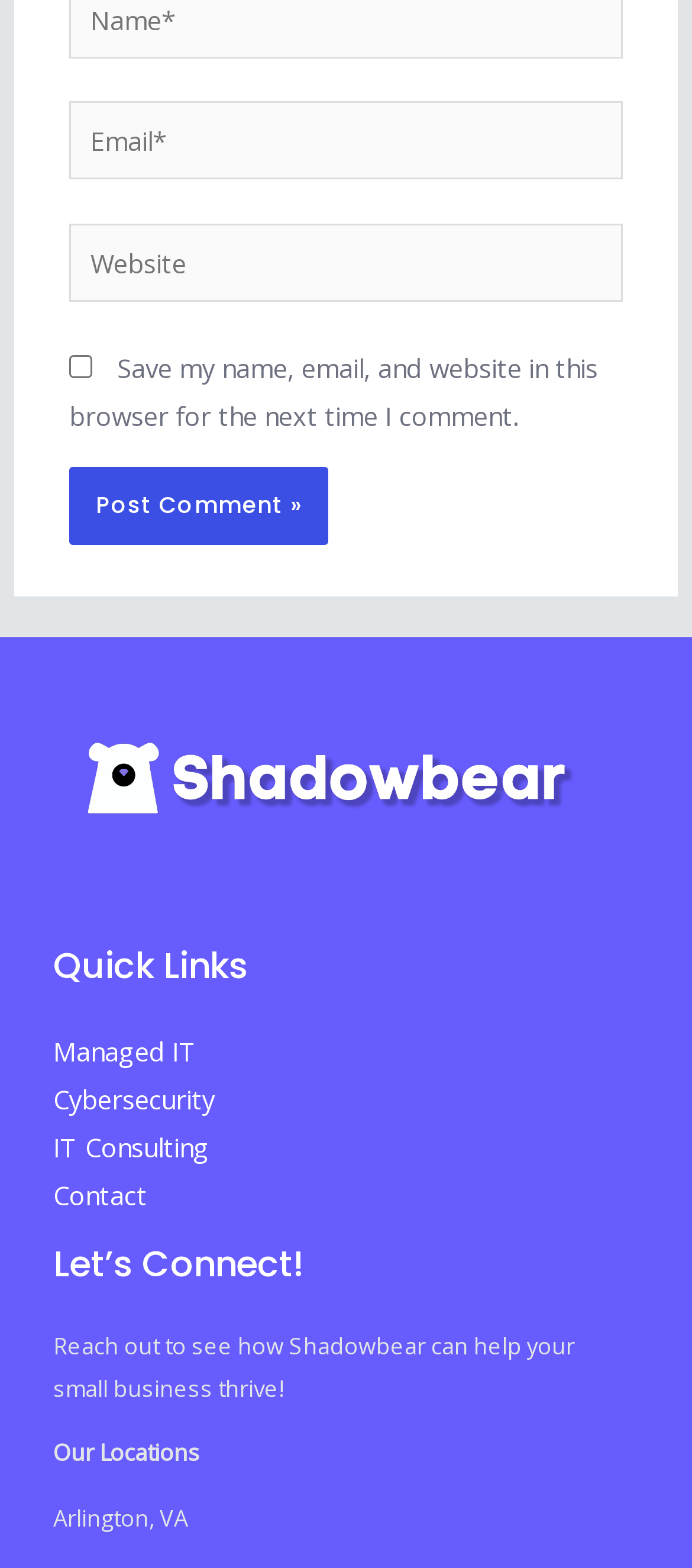Identify the bounding box coordinates for the UI element that matches this description: "IT Consulting".

[0.077, 0.72, 0.303, 0.742]